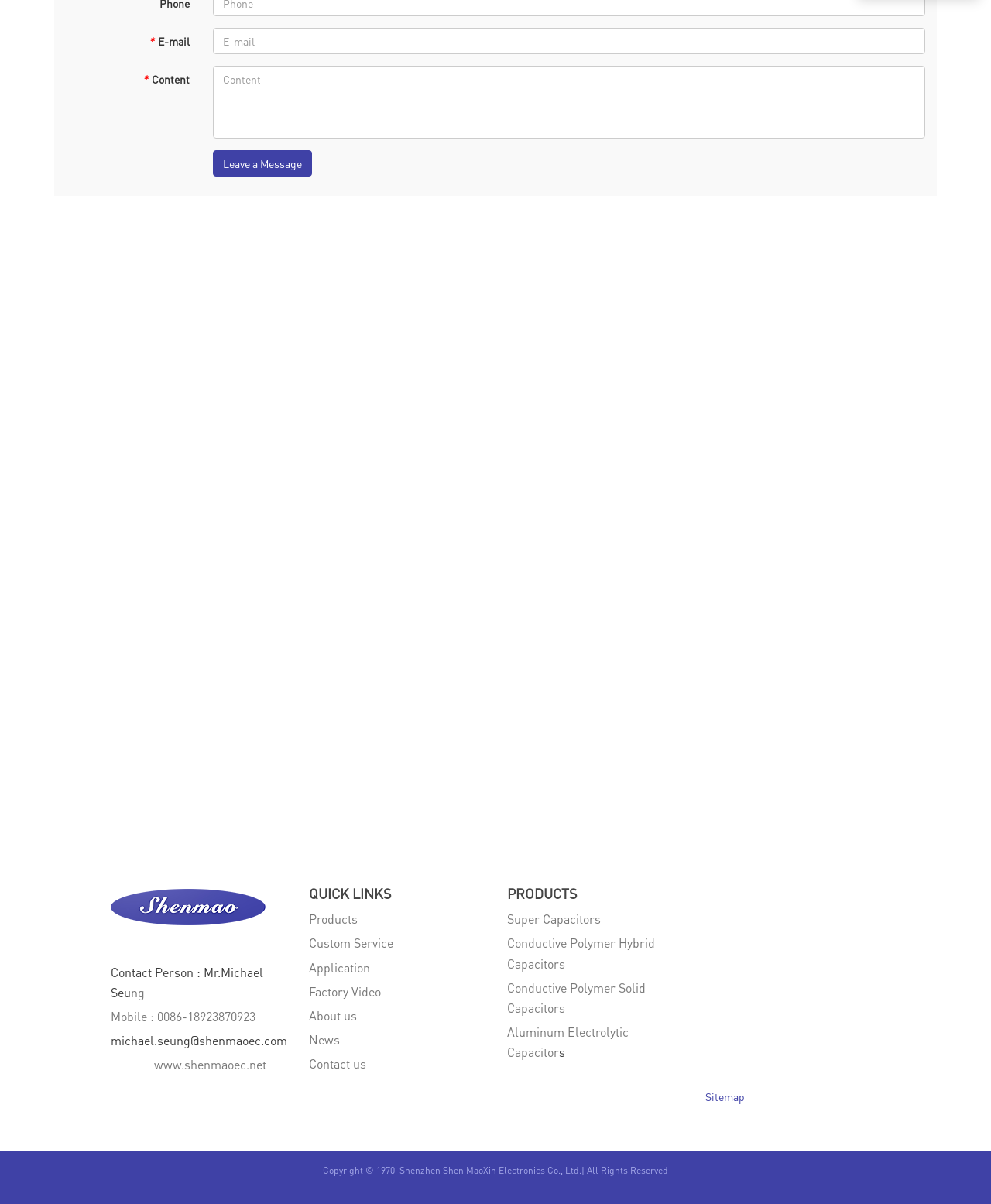Determine the bounding box coordinates for the UI element matching this description: "Aluminum Electrolytic Capacitor".

[0.512, 0.85, 0.634, 0.881]